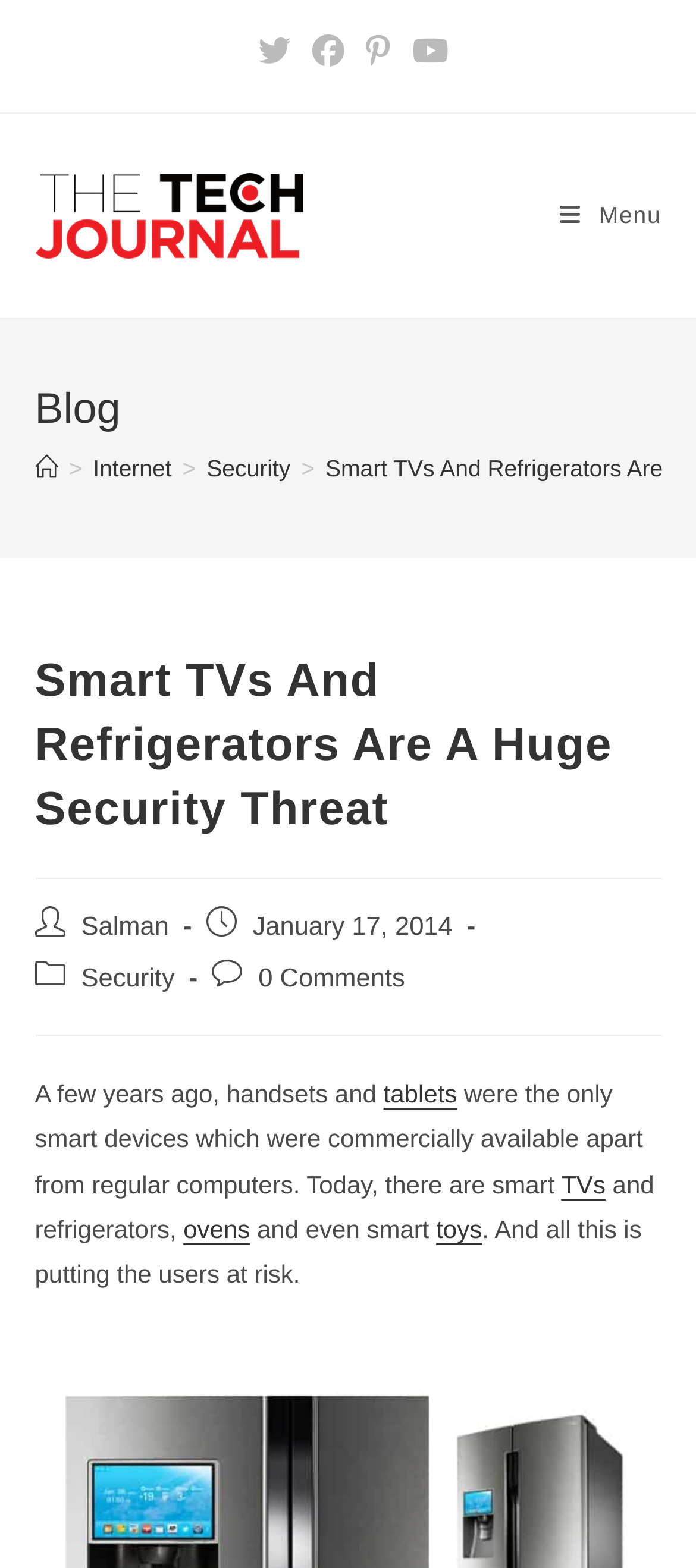Detail the webpage's structure and highlights in your description.

The webpage is an article from "The Tech Journal" with a focus on smart devices and security threats. At the top, there is a list of social links, including X, Facebook, Pinterest, and Youtube, aligned horizontally across the page. Below the social links, there is a layout table with a link to "The Tech Journal" accompanied by an image of the journal's logo.

On the right side of the page, there is a link to "Mobile Menu". The main content of the page is divided into sections, starting with a header that includes a link to "Blog" and a navigation menu with breadcrumbs, showing the path "Home > Internet > Security".

The main article title, "Smart TVs And Refrigerators Are A Huge Security Threat", is prominently displayed below the header. The article's author, "Salman", and publication date, "January 17, 2014", are listed below the title. The article's category, "Security", and the number of comments, "0 Comments", are also displayed.

The article's content starts with a paragraph of text, discussing how a few years ago, handsets and tablets were the only commercially available smart devices, but now there are smart TVs, refrigerators, ovens, and even toys, which are putting users at risk. The text includes links to relevant terms, such as "tablets", "TVs", "ovens", and "toys".